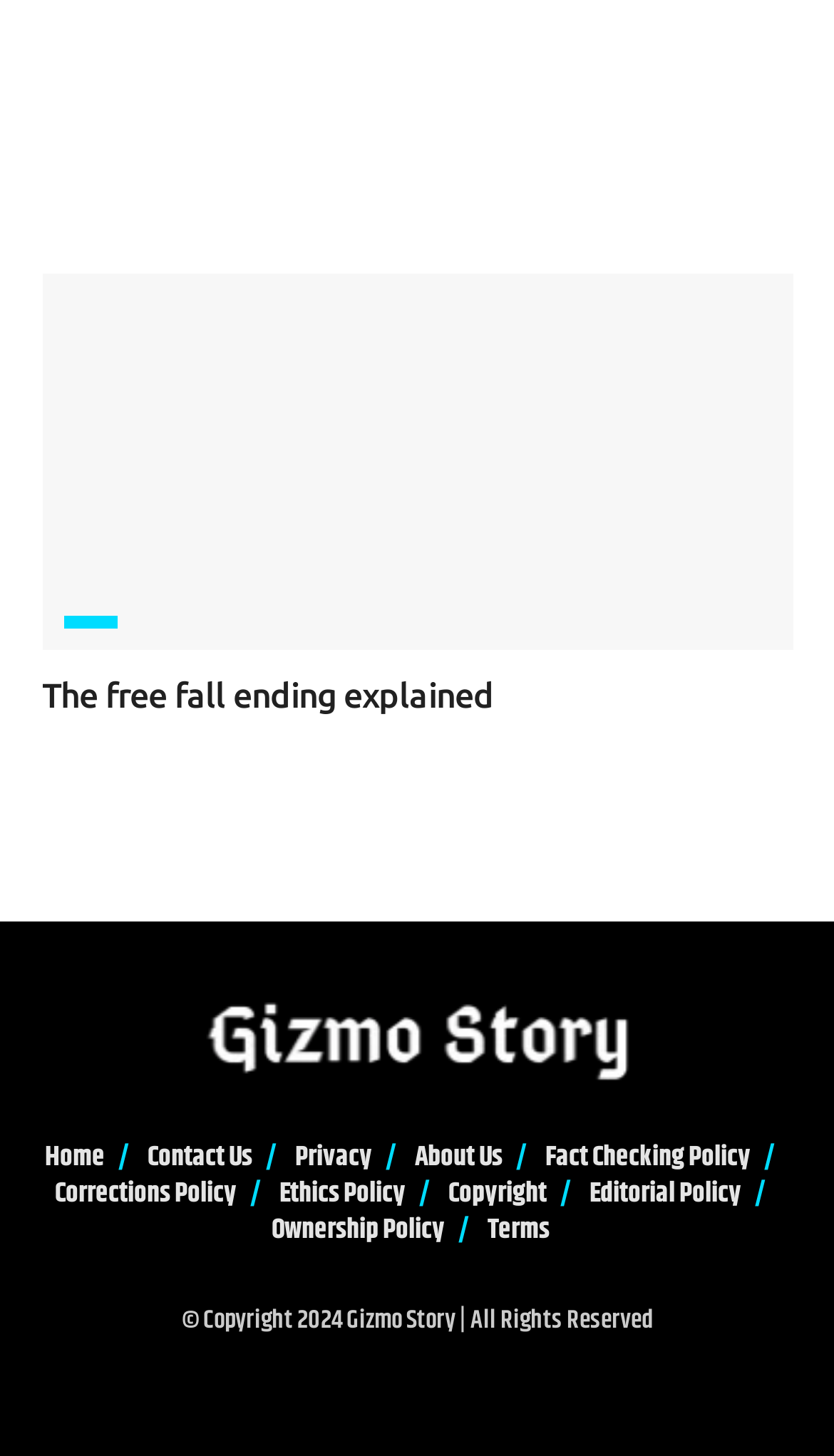From the given element description: "Corrections Policy", find the bounding box for the UI element. Provide the coordinates as four float numbers between 0 and 1, in the order [left, top, right, bottom].

[0.065, 0.805, 0.283, 0.834]